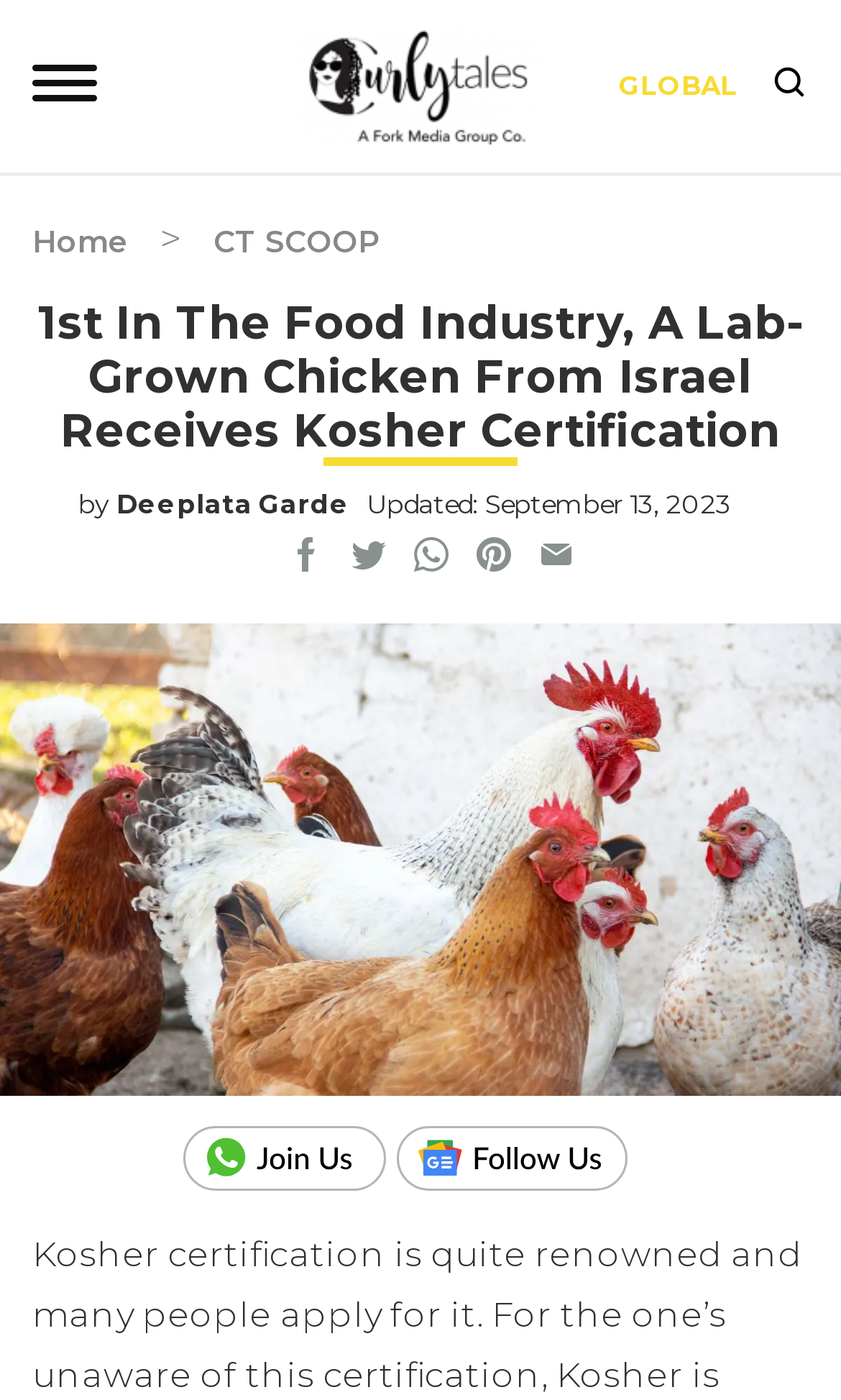Locate the bounding box coordinates of the segment that needs to be clicked to meet this instruction: "visit GLOBAL page".

[0.736, 0.033, 0.877, 0.075]